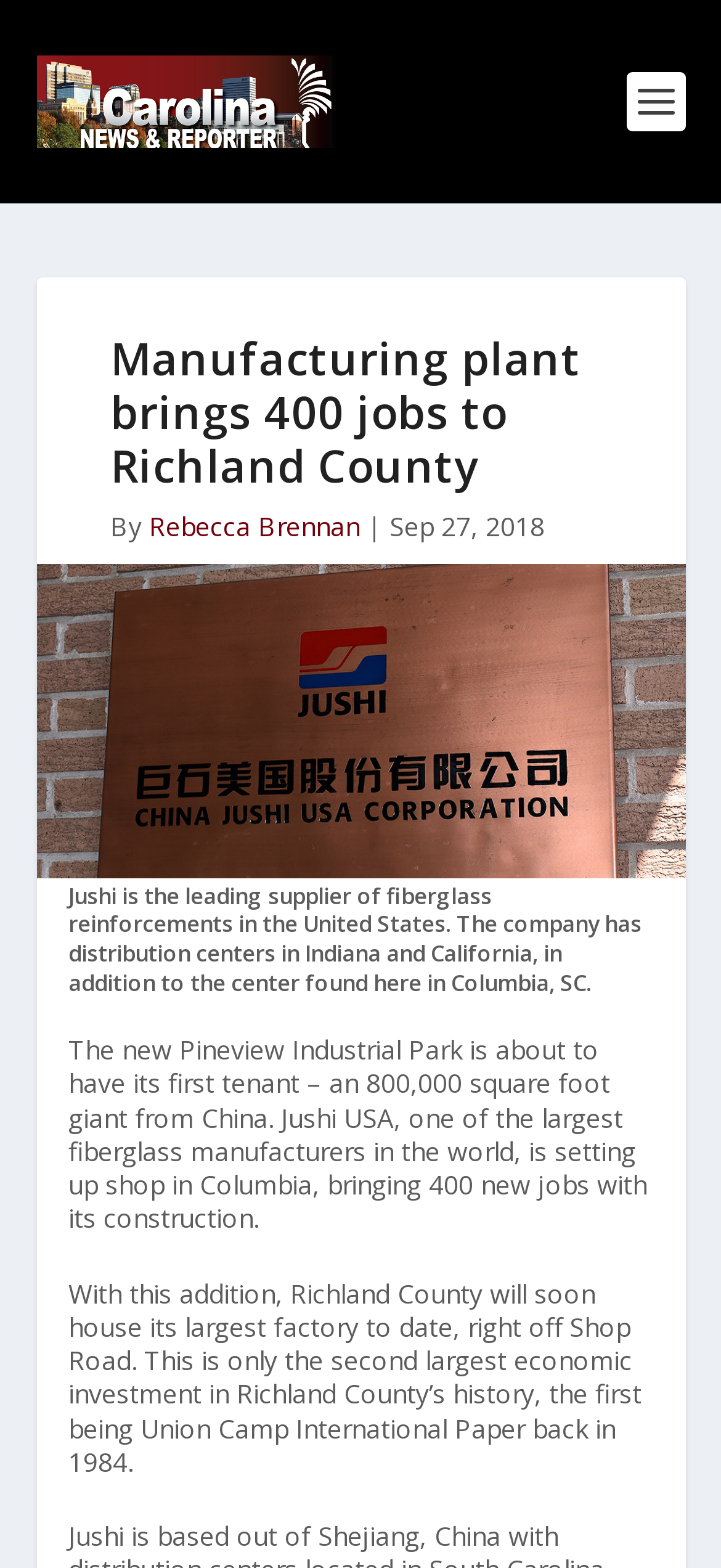Extract the main headline from the webpage and generate its text.

Manufacturing plant brings 400 jobs to Richland County